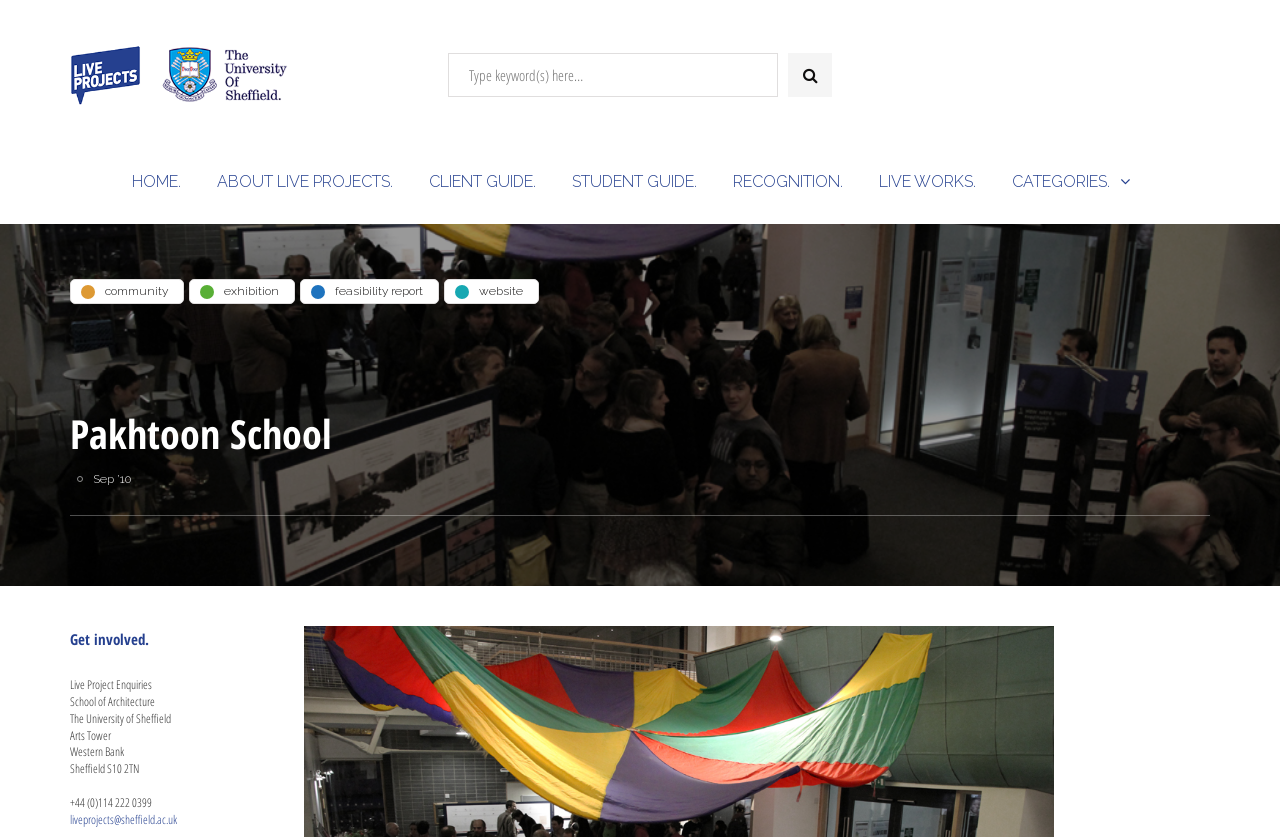Use one word or a short phrase to answer the question provided: 
What is the purpose of the search toggle?

To search